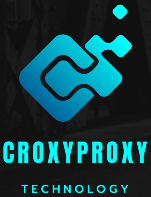Answer this question in one word or a short phrase: What is the font style of the text 'TECHNOLOGY'?

Smaller, yet equally impactful